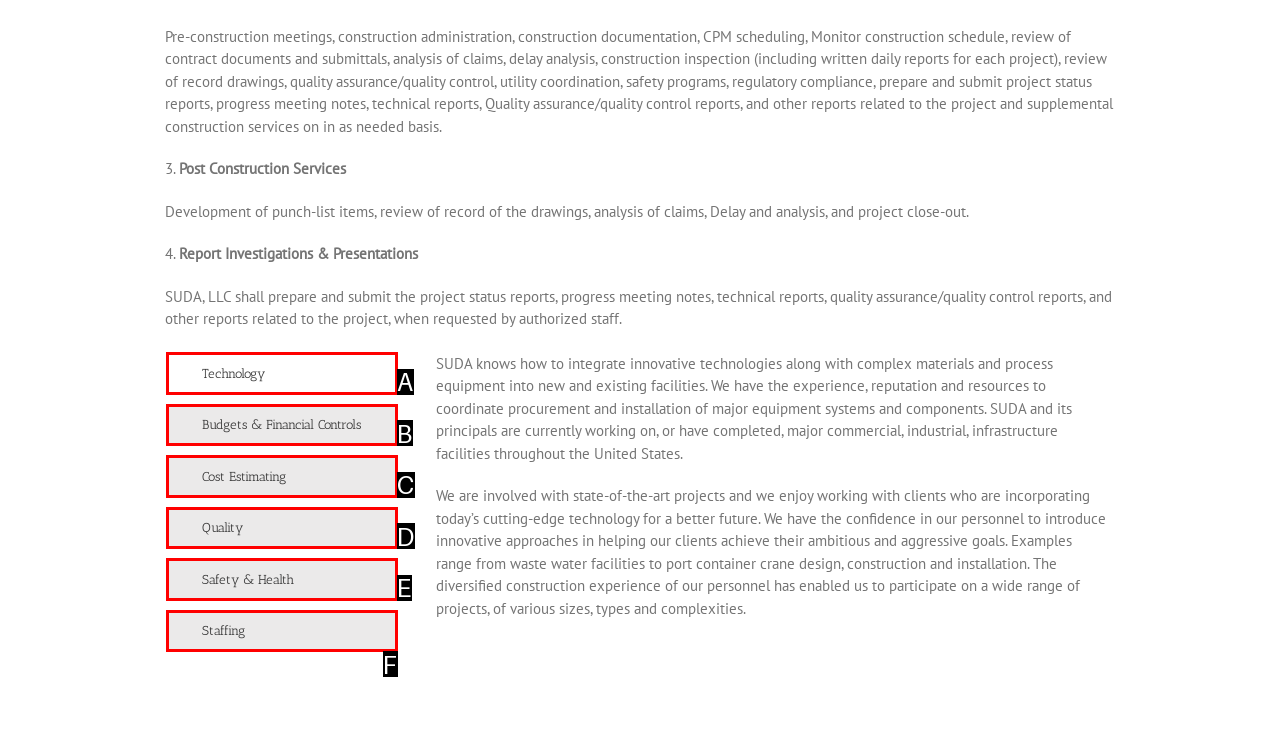Given the description: Safety & Health, identify the HTML element that fits best. Respond with the letter of the correct option from the choices.

E